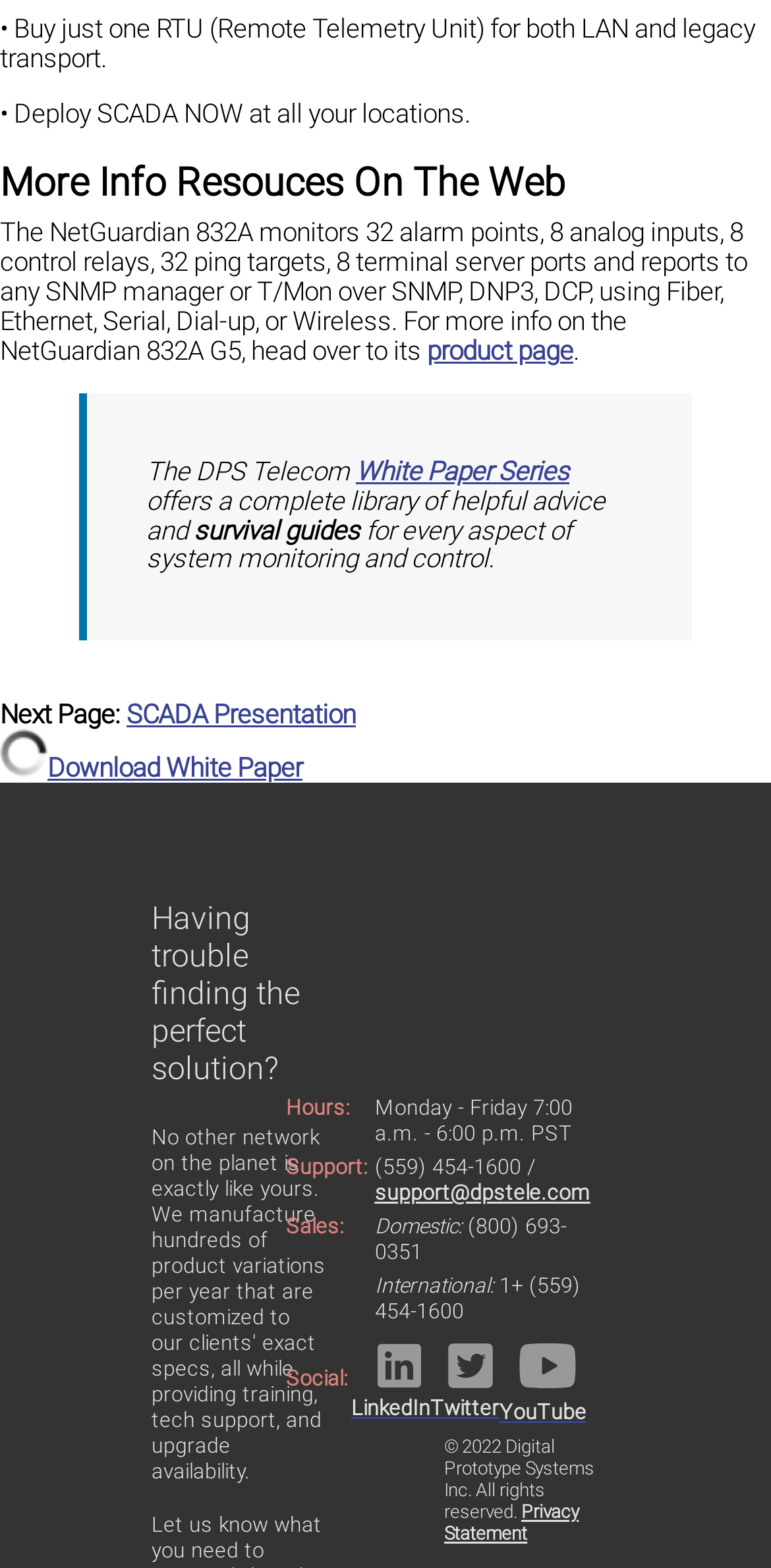Please identify the bounding box coordinates of the element's region that should be clicked to execute the following instruction: "Click the 'product page' link". The bounding box coordinates must be four float numbers between 0 and 1, i.e., [left, top, right, bottom].

[0.554, 0.215, 0.744, 0.234]